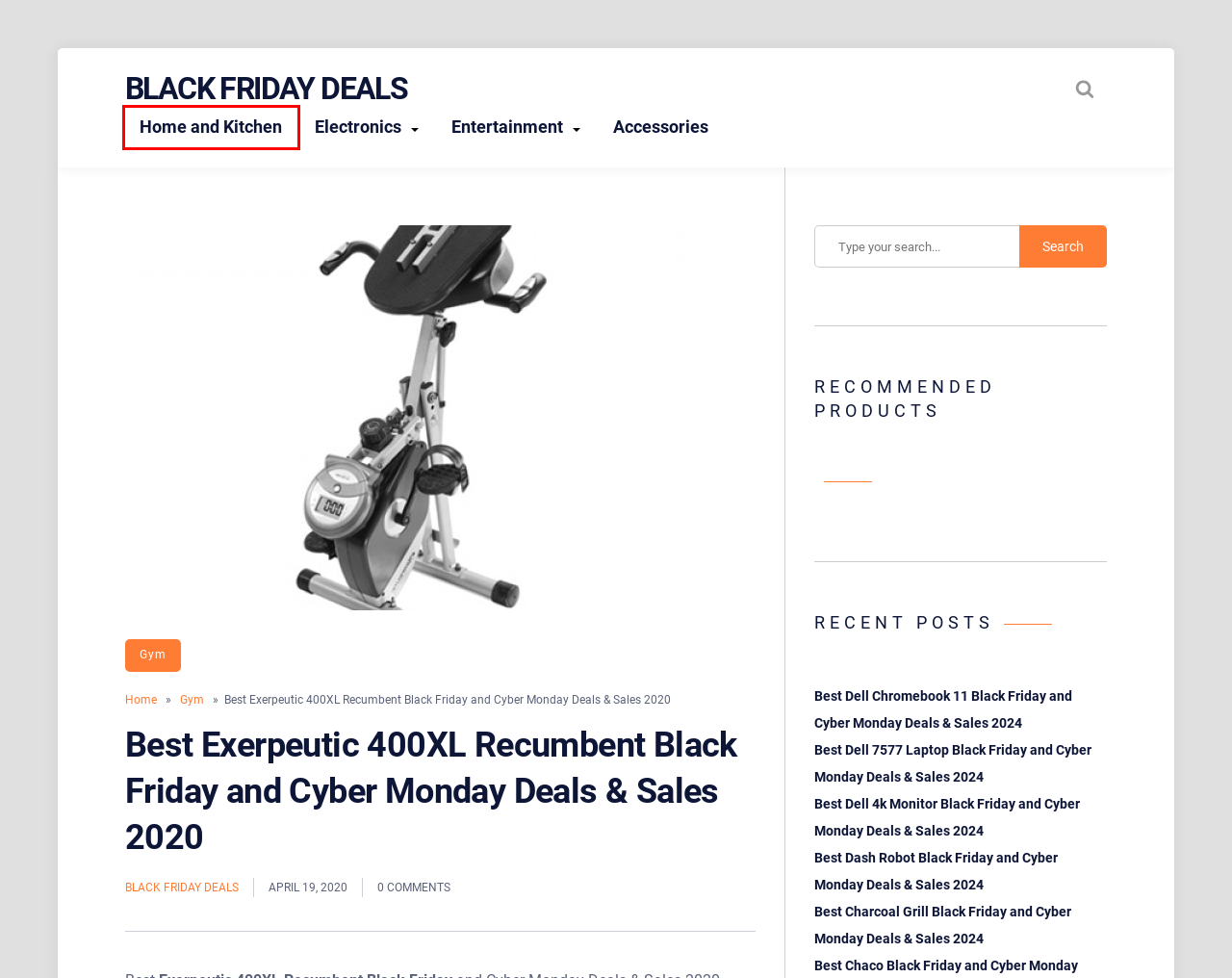You are looking at a webpage screenshot with a red bounding box around an element. Pick the description that best matches the new webpage after interacting with the element in the red bounding box. The possible descriptions are:
A. Best Dell 4k Monitor Black Friday and Cyber Monday Deals & Sales [year] * Black Friday Deals
B. Best Charcoal Grill Black Friday and Cyber Monday Deals & Sales [year] * Black Friday Deals
C. Electronics Archives * Black Friday Deals
D. Best Dash Robot Black Friday and Cyber Monday Deals & Sales [year] * Black Friday Deals
E. Best Dell 7577 Laptop Black Friday and Cyber Monday Deals & Sales [year] * Black Friday Deals
F. Home and Kitchen Archives * Black Friday Deals
G. Entertainment Archives * Black Friday Deals
H. Accessories Archives * Black Friday Deals

F